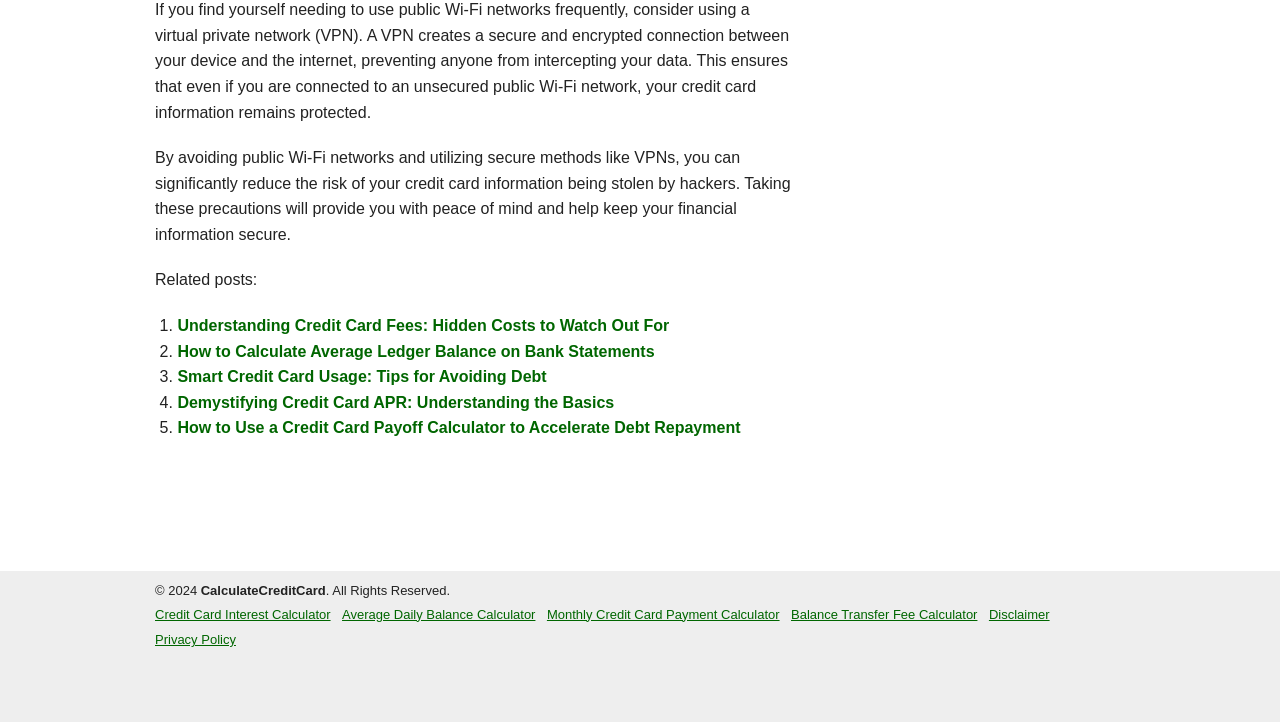Please determine the bounding box coordinates of the clickable area required to carry out the following instruction: "Read 'Smart Credit Card Usage: Tips for Avoiding Debt'". The coordinates must be four float numbers between 0 and 1, represented as [left, top, right, bottom].

[0.139, 0.51, 0.427, 0.534]